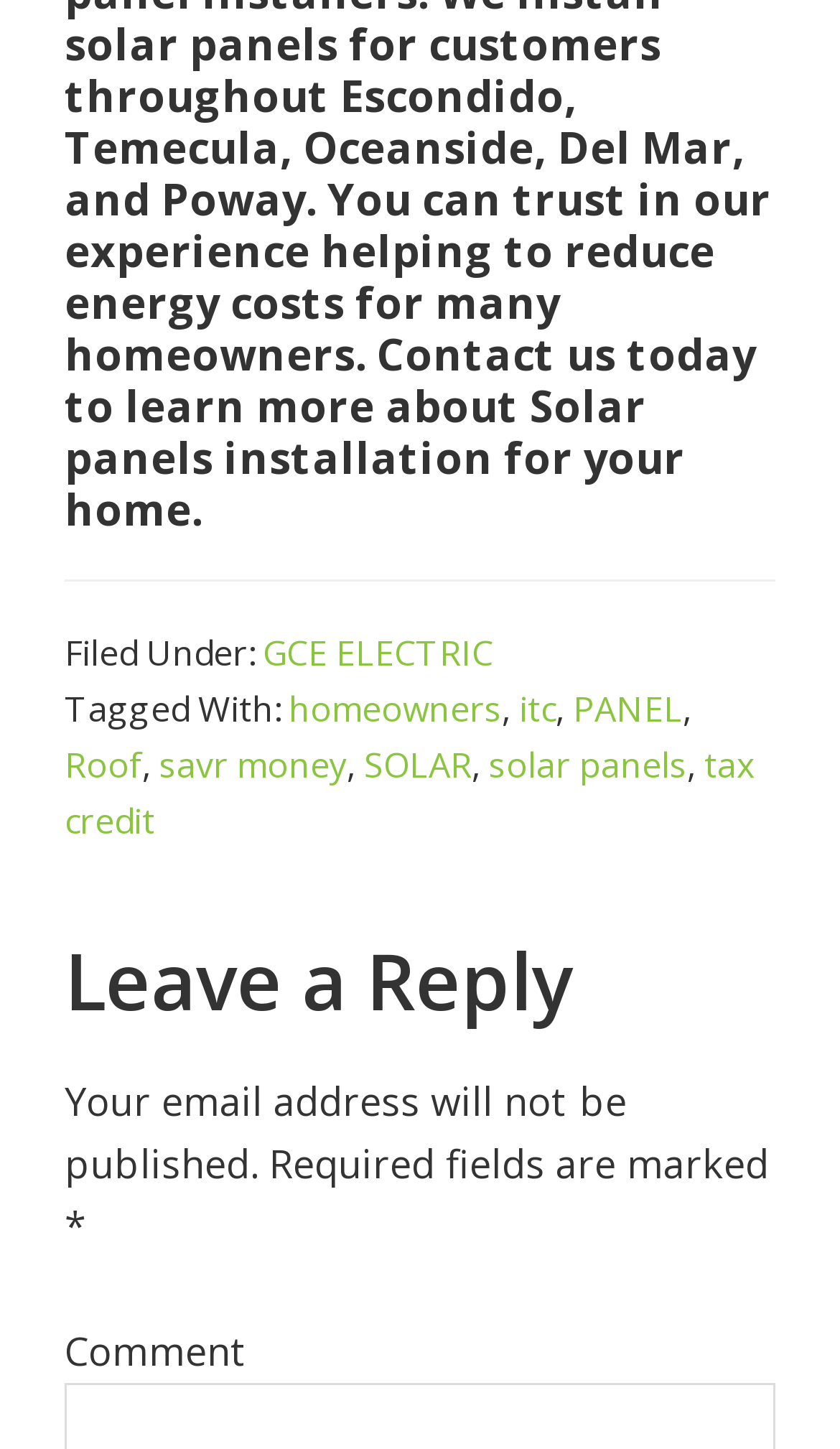Locate the bounding box coordinates of the clickable element to fulfill the following instruction: "Enter a comment in the 'Comment' field". Provide the coordinates as four float numbers between 0 and 1 in the format [left, top, right, bottom].

[0.077, 0.914, 0.295, 0.949]